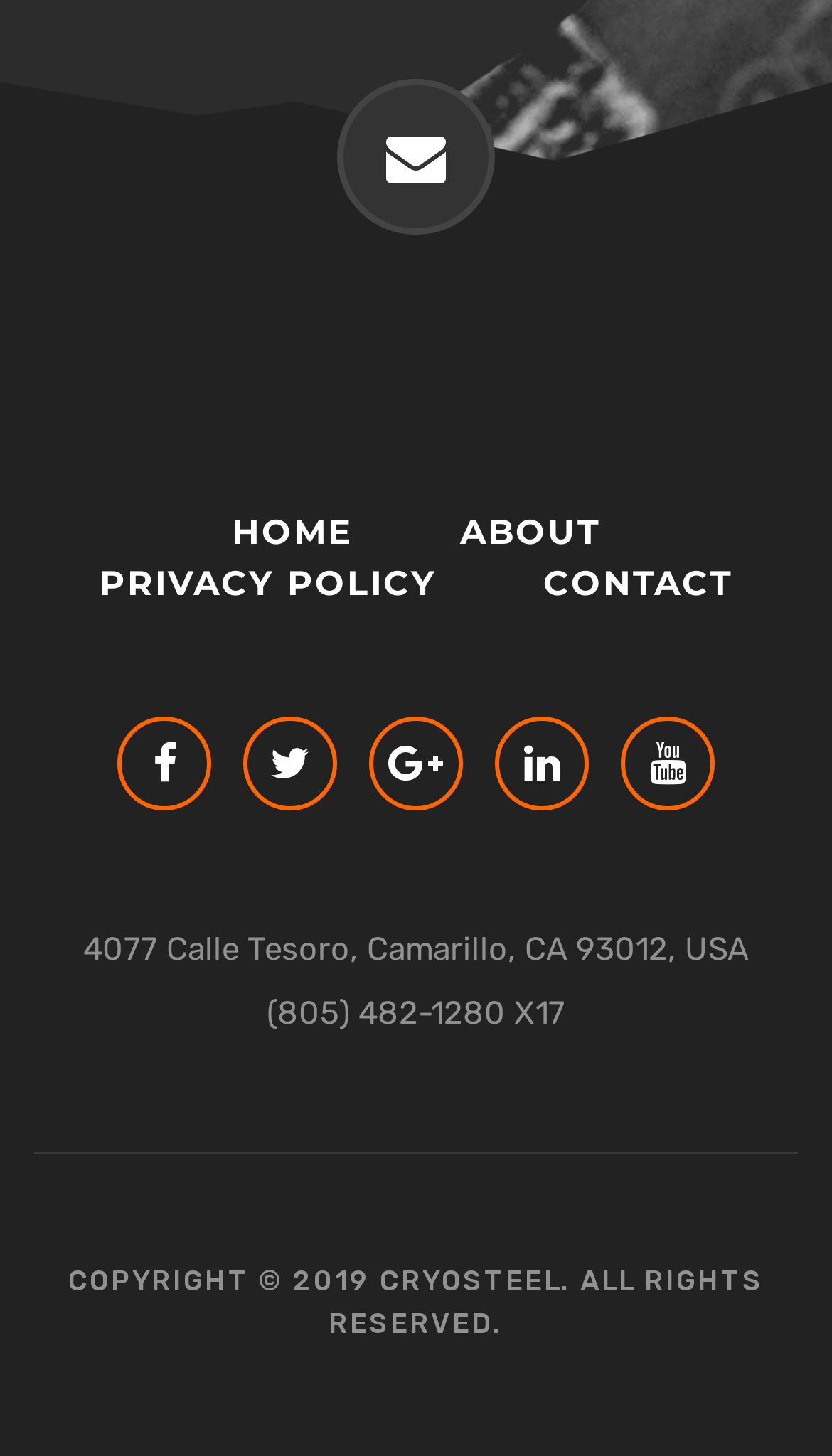Locate the bounding box coordinates of the area to click to fulfill this instruction: "Follow us on Facebook". The bounding box should be presented as four float numbers between 0 and 1, in the order [left, top, right, bottom].

[0.141, 0.493, 0.254, 0.557]